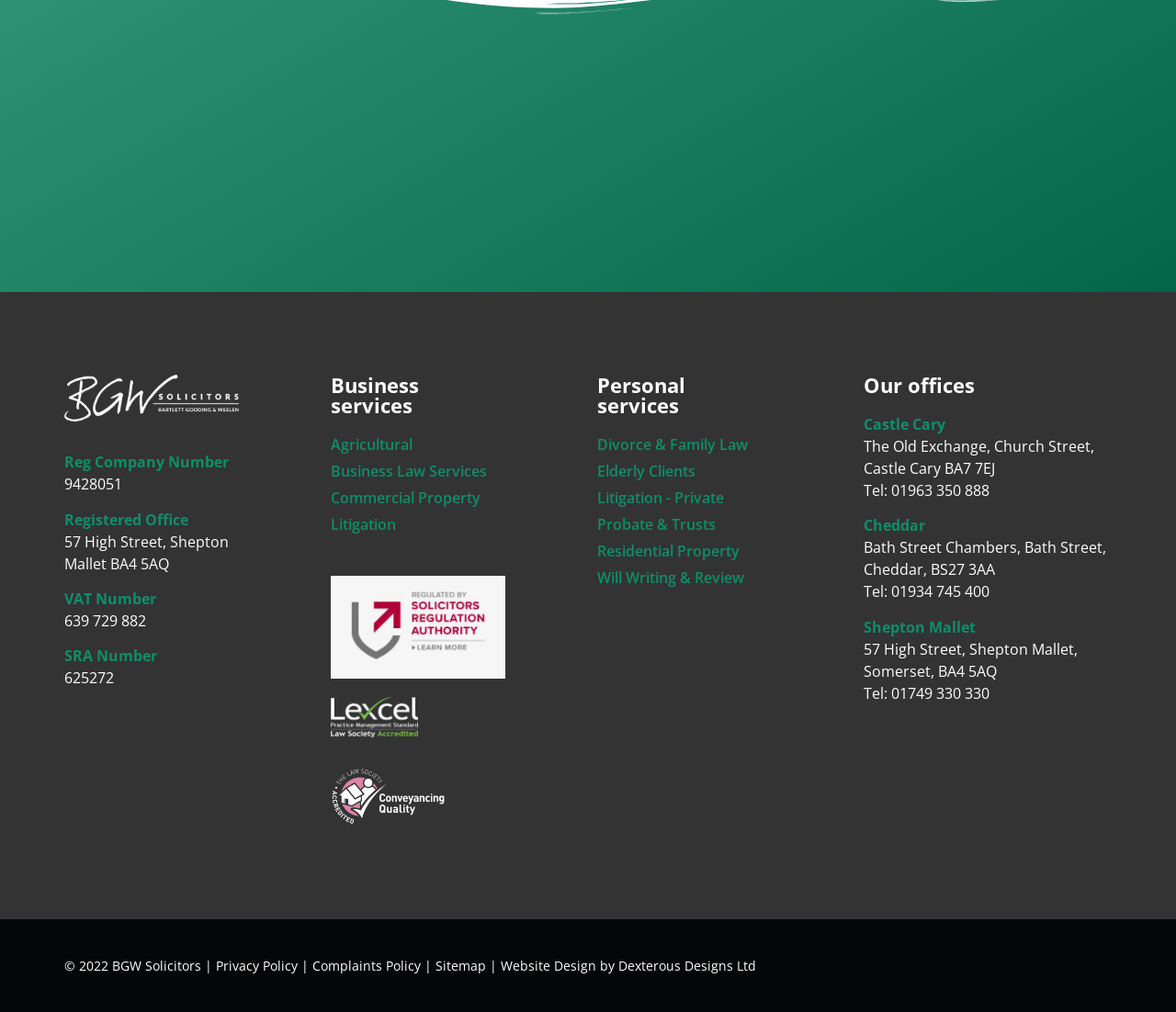Provide the bounding box coordinates of the HTML element described by the text: "Sitemap". The coordinates should be in the format [left, top, right, bottom] with values between 0 and 1.

[0.37, 0.945, 0.413, 0.962]